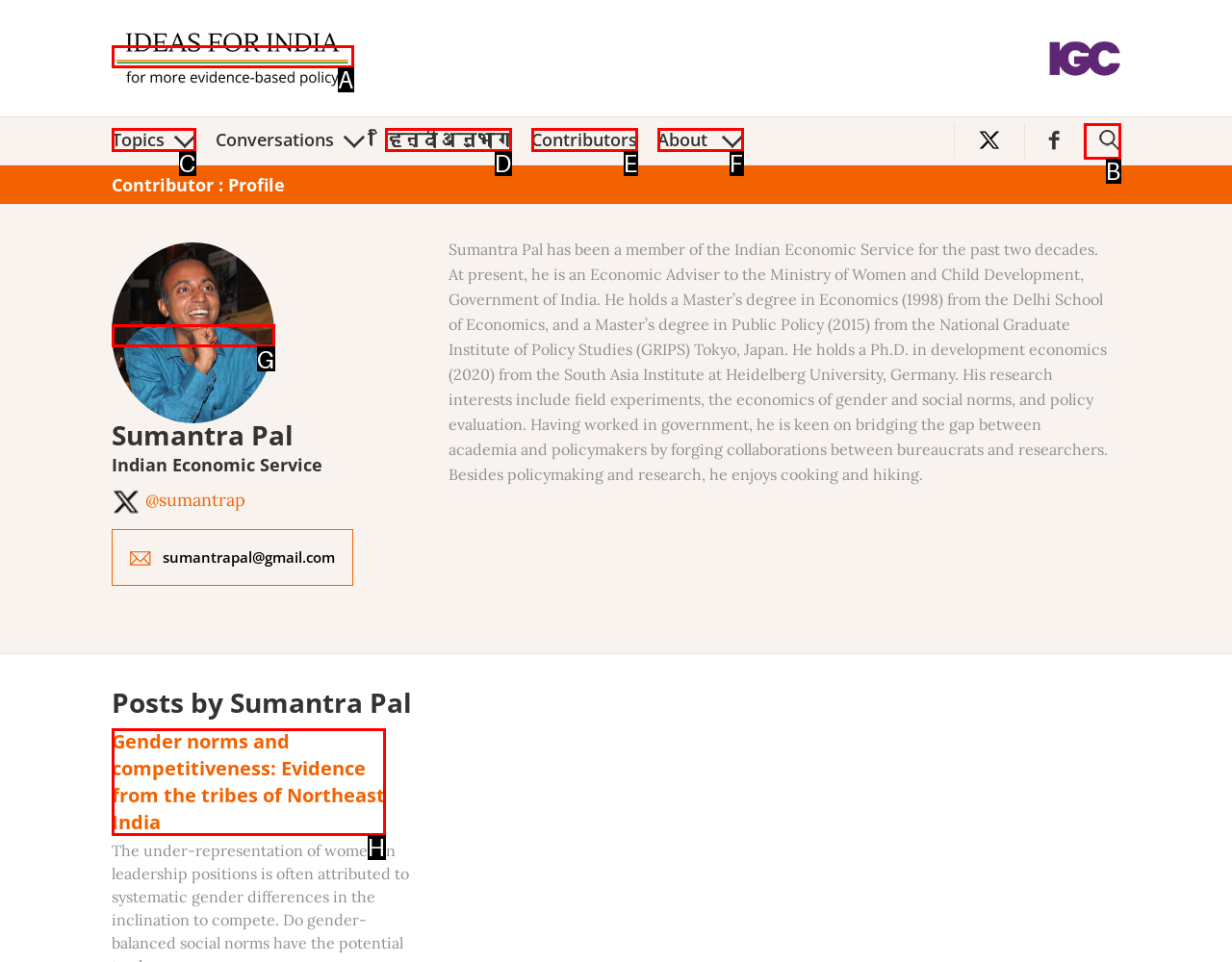To perform the task "Click on the Ideas For India link", which UI element's letter should you select? Provide the letter directly.

A